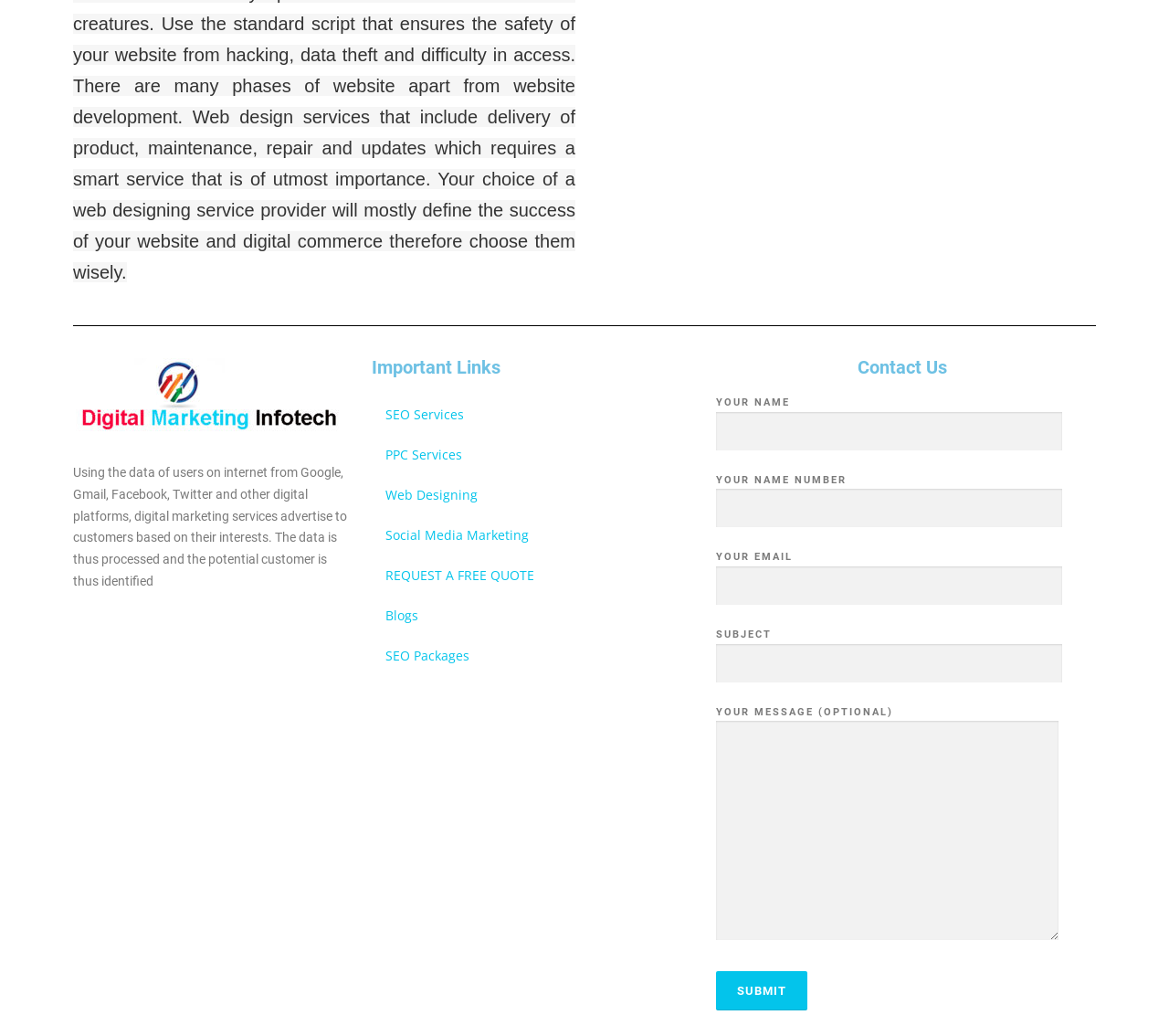Identify the bounding box for the UI element specified in this description: "Social Media Marketing". The coordinates must be four float numbers between 0 and 1, formatted as [left, top, right, bottom].

[0.318, 0.497, 0.597, 0.536]